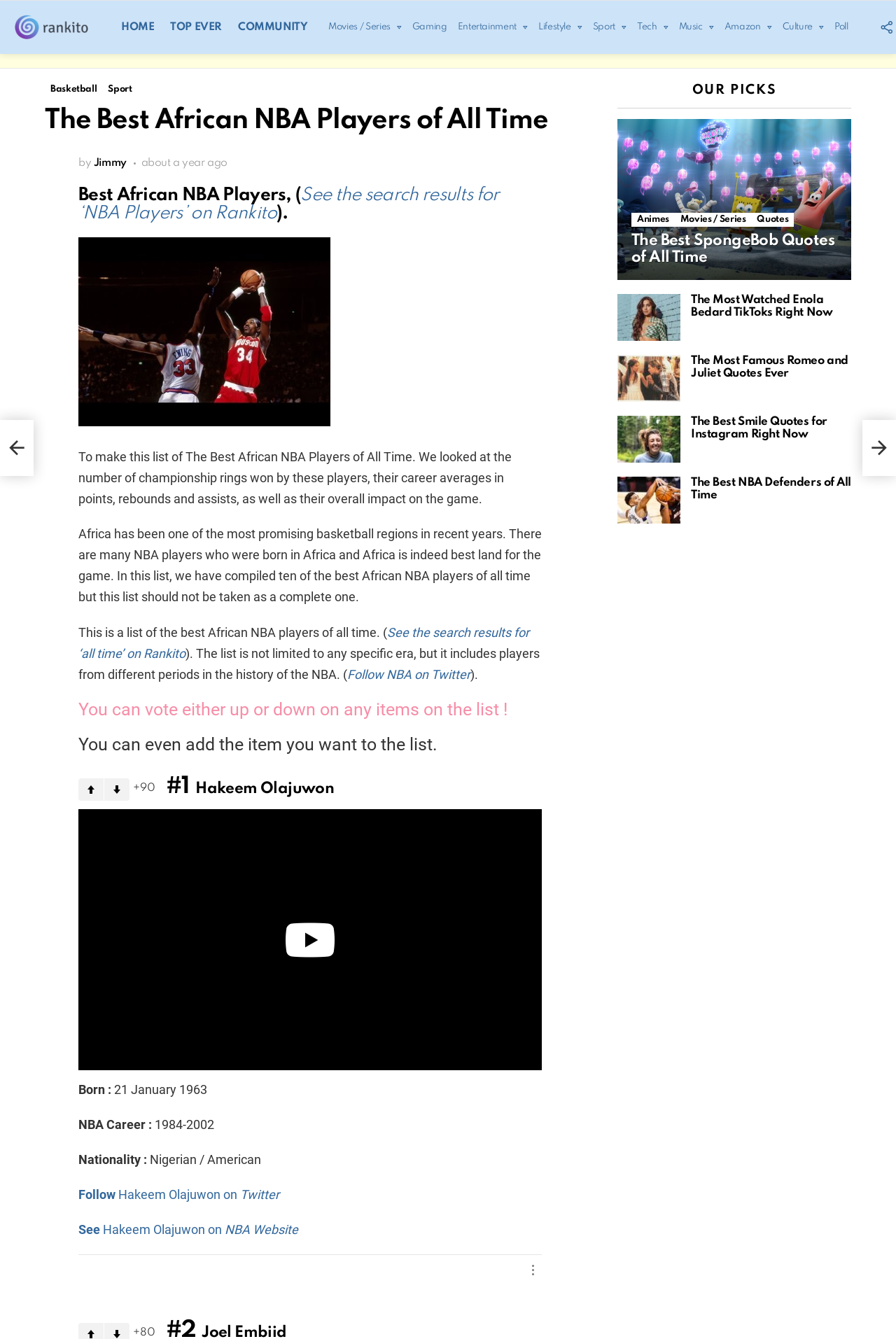Provide the bounding box coordinates for the area that should be clicked to complete the instruction: "See the search results for ‘NBA Players’ on Rankito".

[0.088, 0.139, 0.557, 0.166]